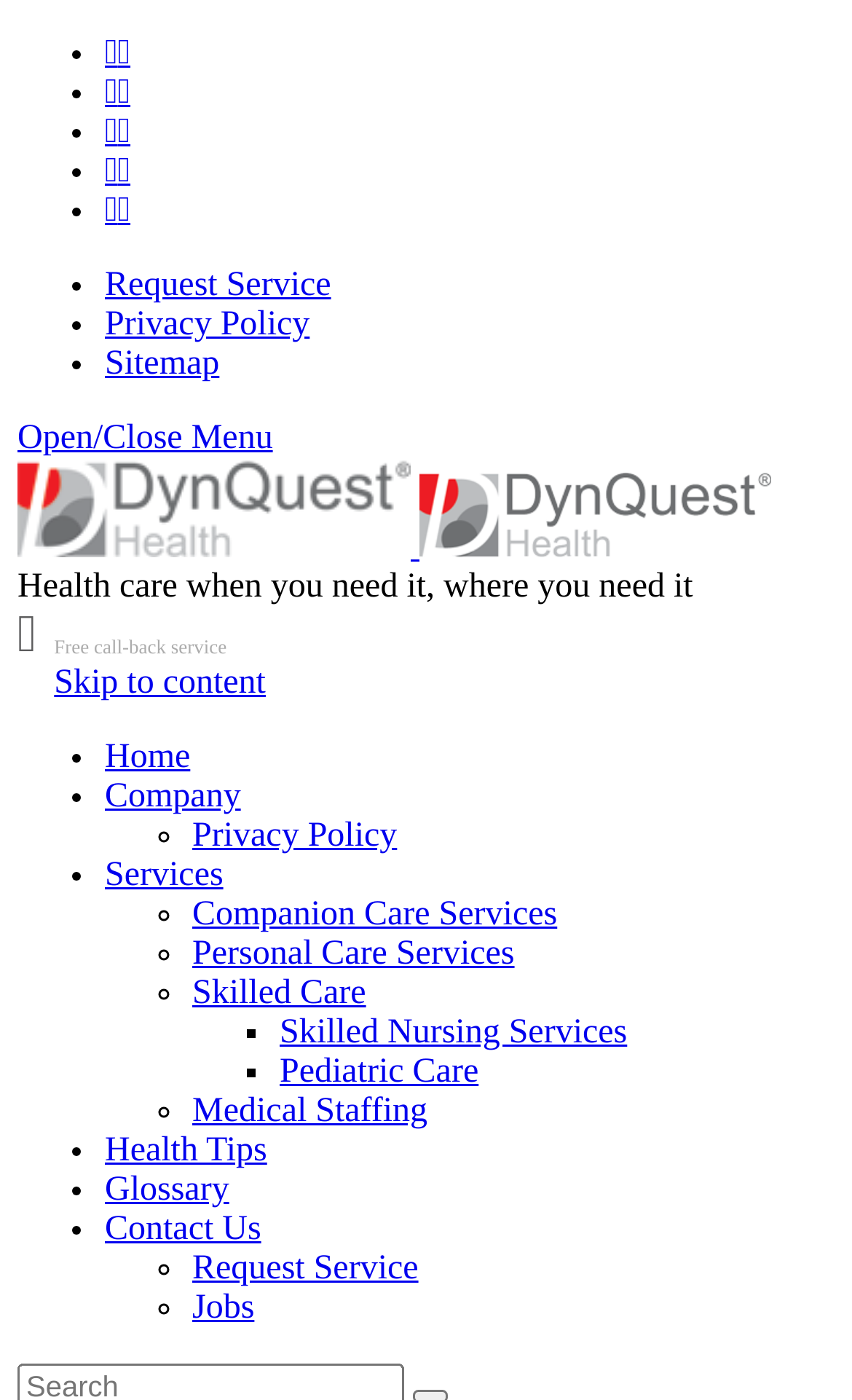Find the bounding box coordinates for the area you need to click to carry out the instruction: "Contact Us". The coordinates should be four float numbers between 0 and 1, indicated as [left, top, right, bottom].

[0.123, 0.865, 0.307, 0.891]